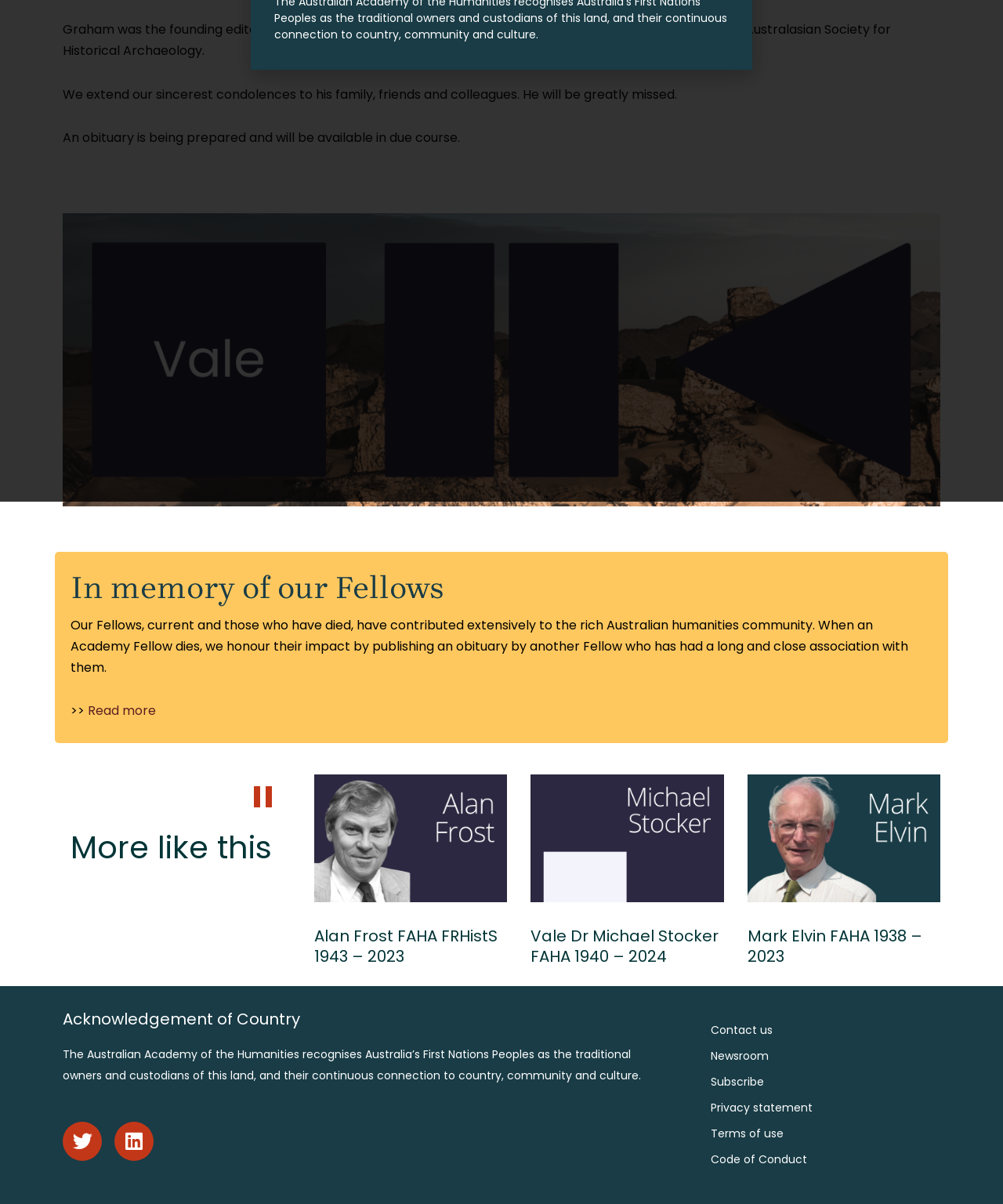Provide the bounding box coordinates in the format (top-left x, top-left y, bottom-right x, bottom-right y). All values are floating point numbers between 0 and 1. Determine the bounding box coordinate of the UI element described as: Code of Conduct

[0.693, 0.952, 0.929, 0.974]